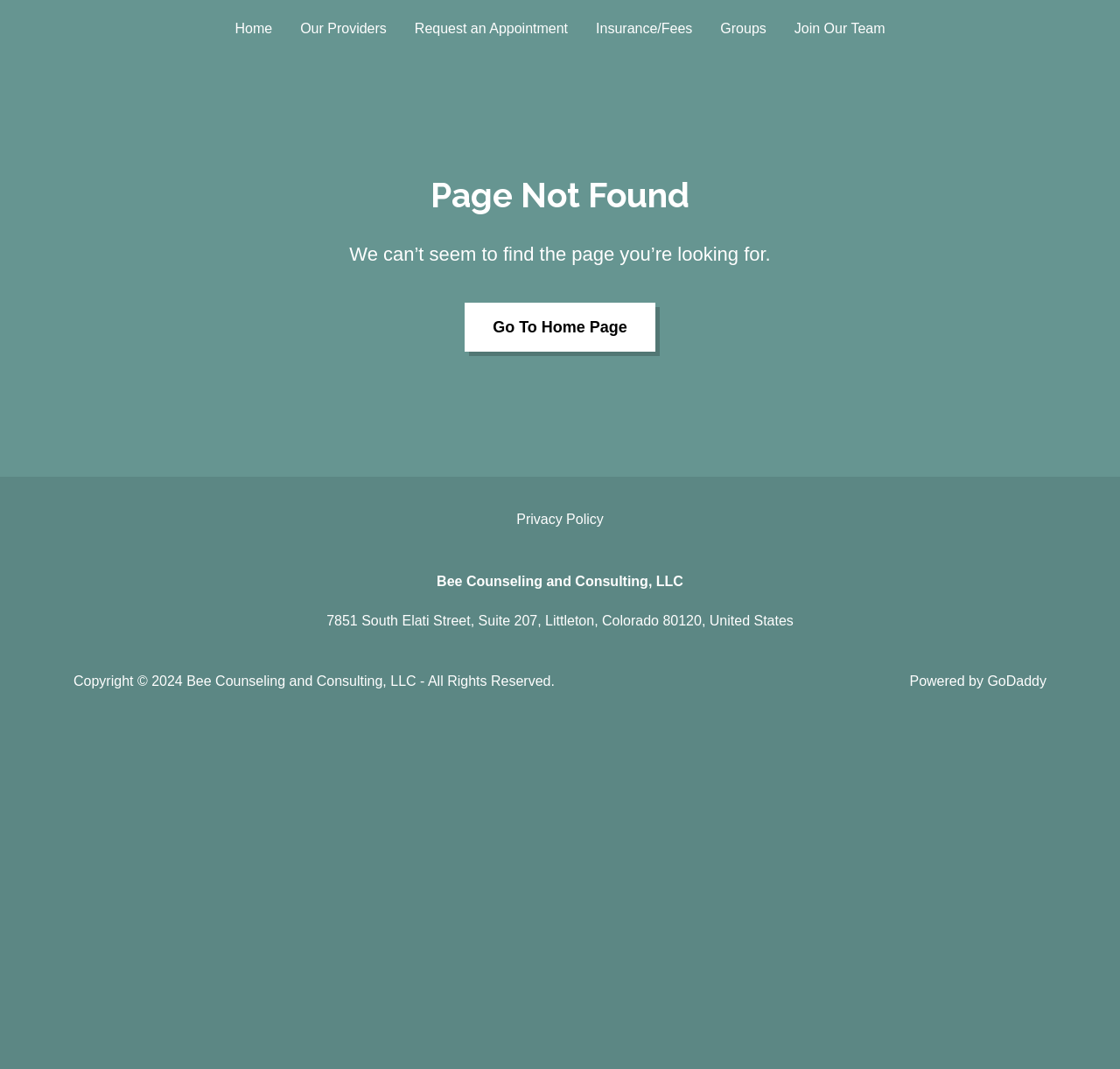What is the address of the counseling service?
Please look at the screenshot and answer in one word or a short phrase.

7851 South Elati Street, Suite 207, Littleton, Colorado 80120, United States